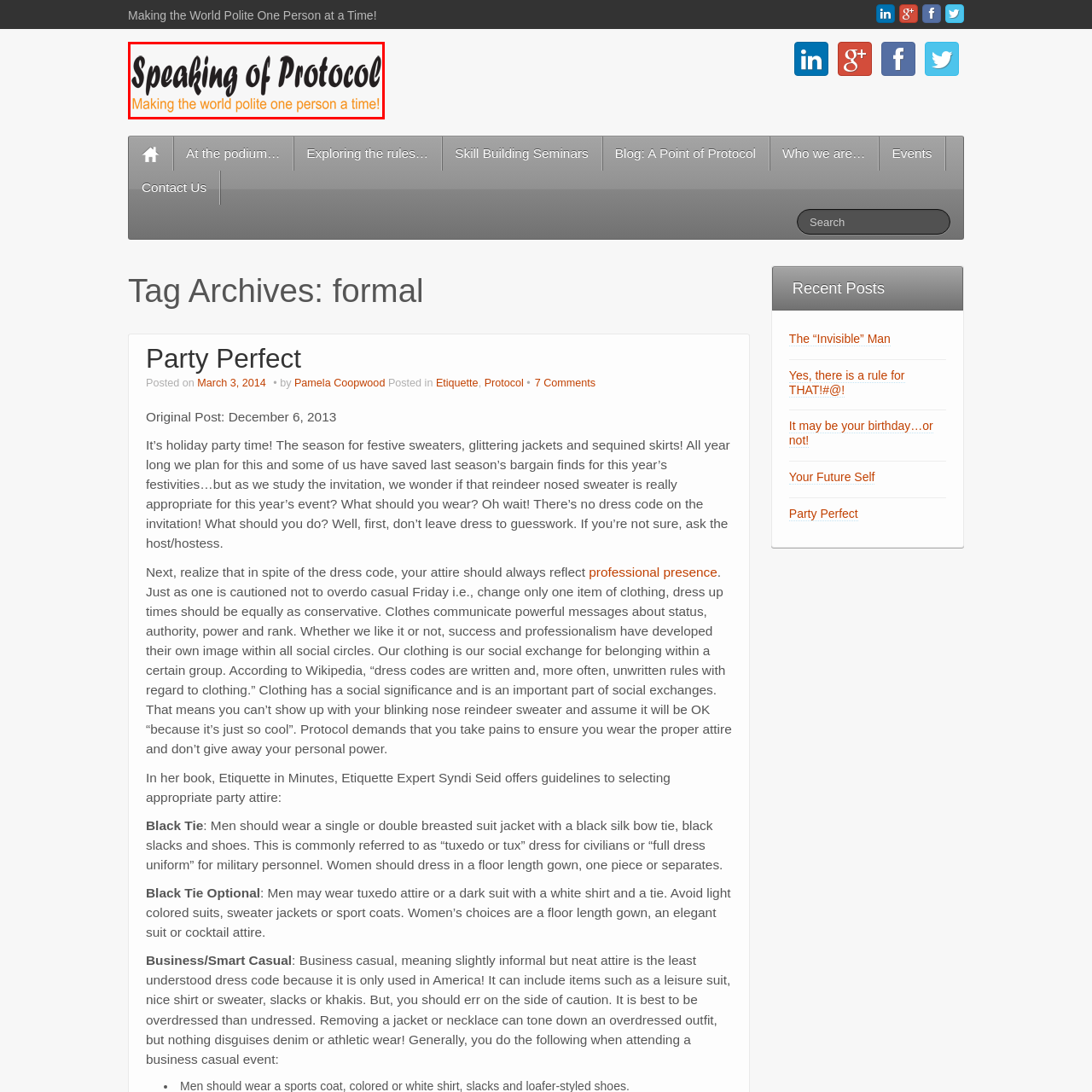Notice the image within the red frame, What is the tone of the blog?
 Your response should be a single word or phrase.

friendly yet professional